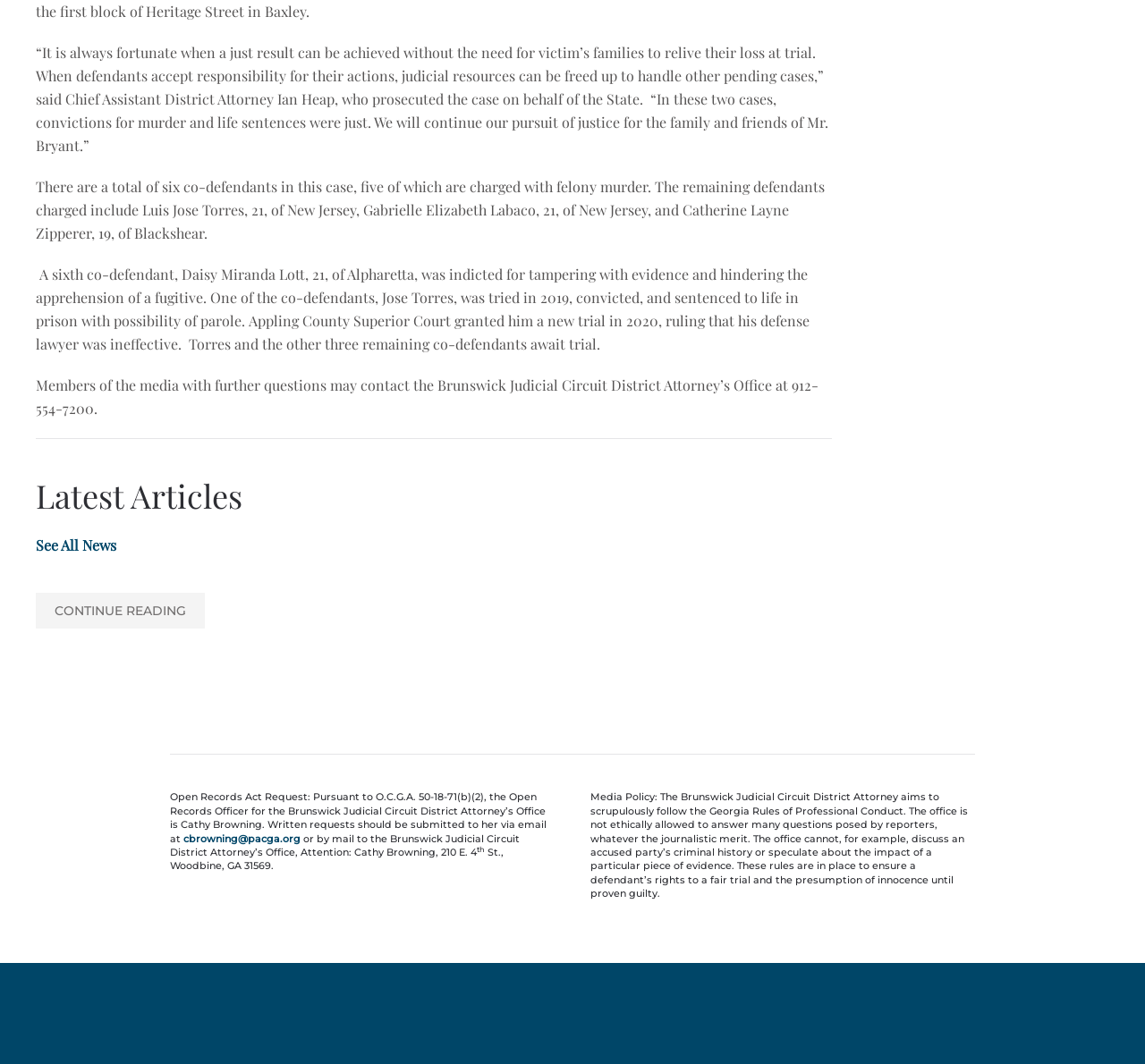What is the phone number to contact the Brunswick Judicial Circuit District Attorney’s Office?
Provide a well-explained and detailed answer to the question.

The question can be answered by reading the StaticText element with ID 1050, which provides the phone number to contact the Brunswick Judicial Circuit District Attorney’s Office.